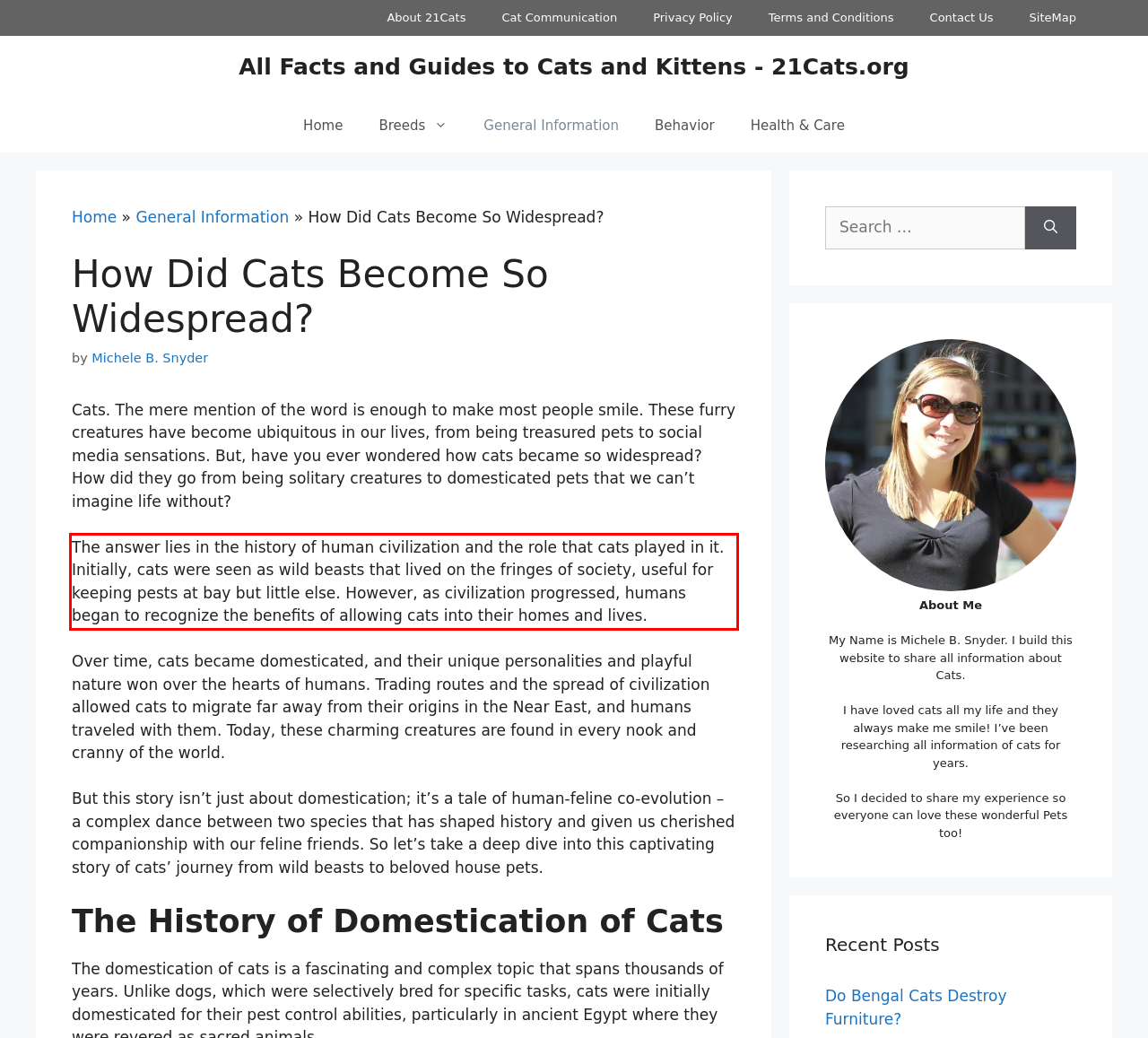Using the provided webpage screenshot, recognize the text content in the area marked by the red bounding box.

The answer lies in the history of human civilization and the role that cats played in it. Initially, cats were seen as wild beasts that lived on the fringes of society, useful for keeping pests at bay but little else. However, as civilization progressed, humans began to recognize the benefits of allowing cats into their homes and lives.